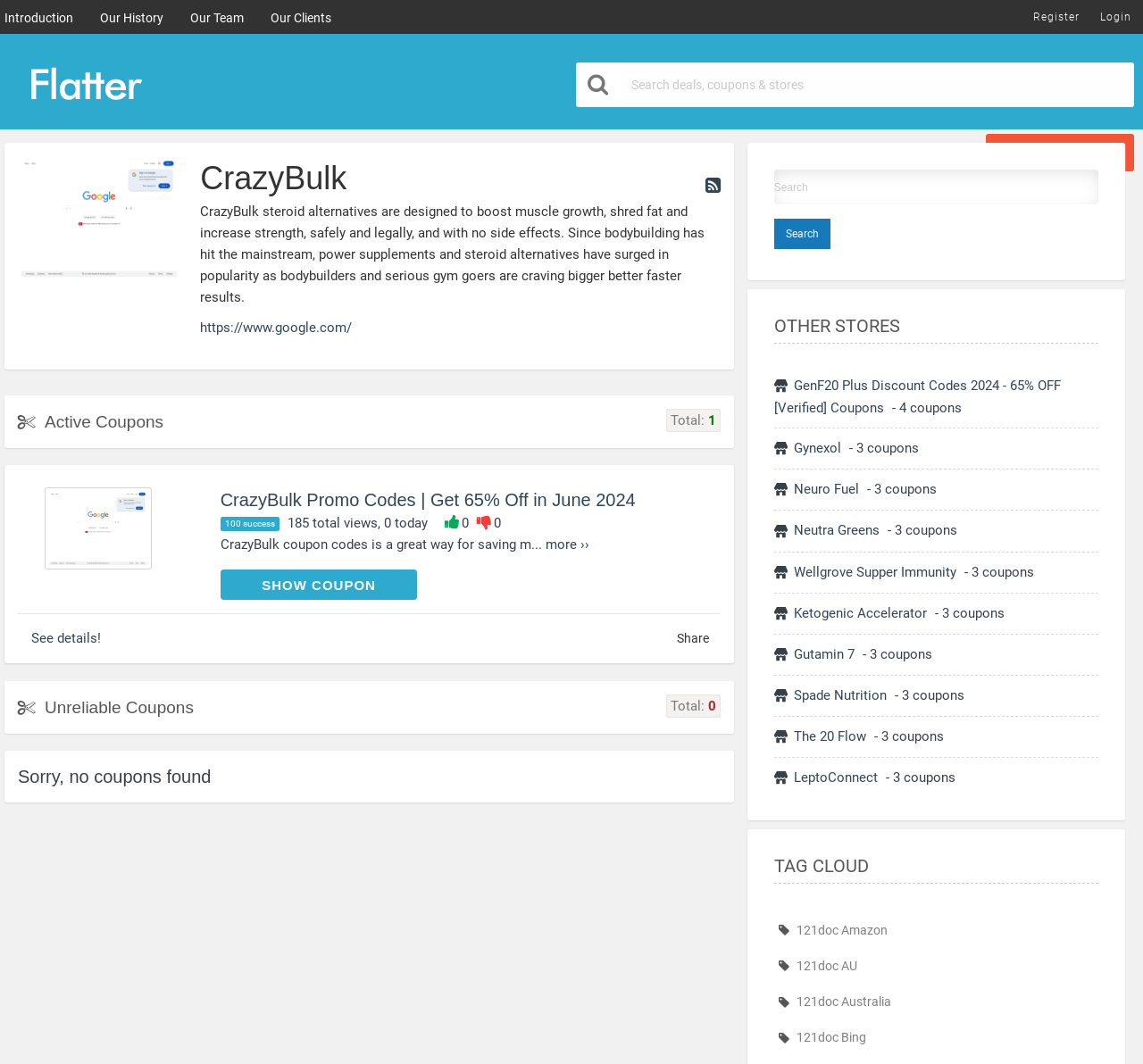Please determine the bounding box coordinates of the clickable area required to carry out the following instruction: "Register on the website". The coordinates must be four float numbers between 0 and 1, represented as [left, top, right, bottom].

[0.898, 0.003, 0.951, 0.029]